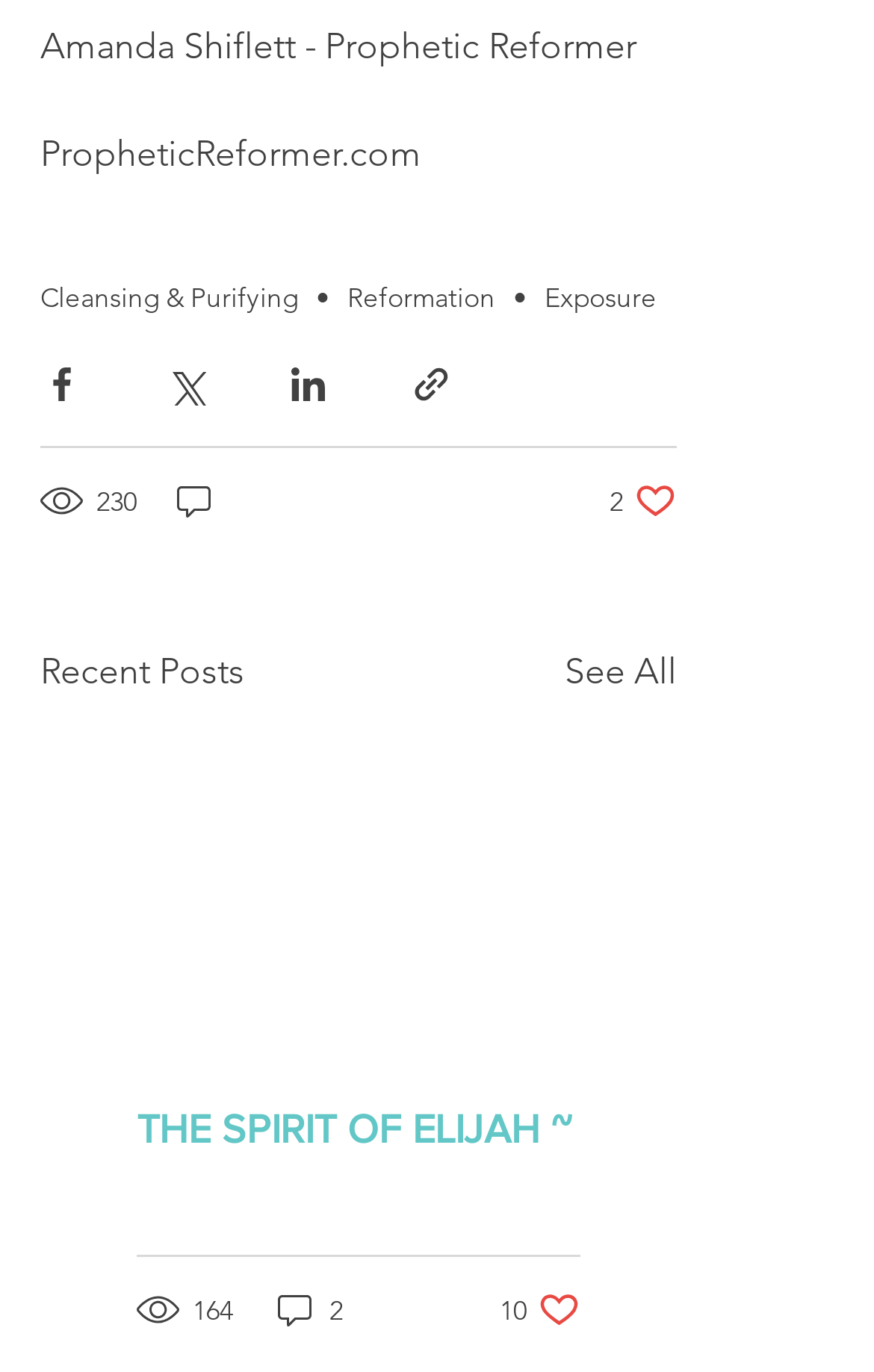What is the name of the author?
Using the image as a reference, answer the question in detail.

The name of the author can be found at the top of the webpage, where it says 'Amanda Shiflett - Prophetic Reformer'. This suggests that Amanda Shiflett is the author of the content on this webpage.